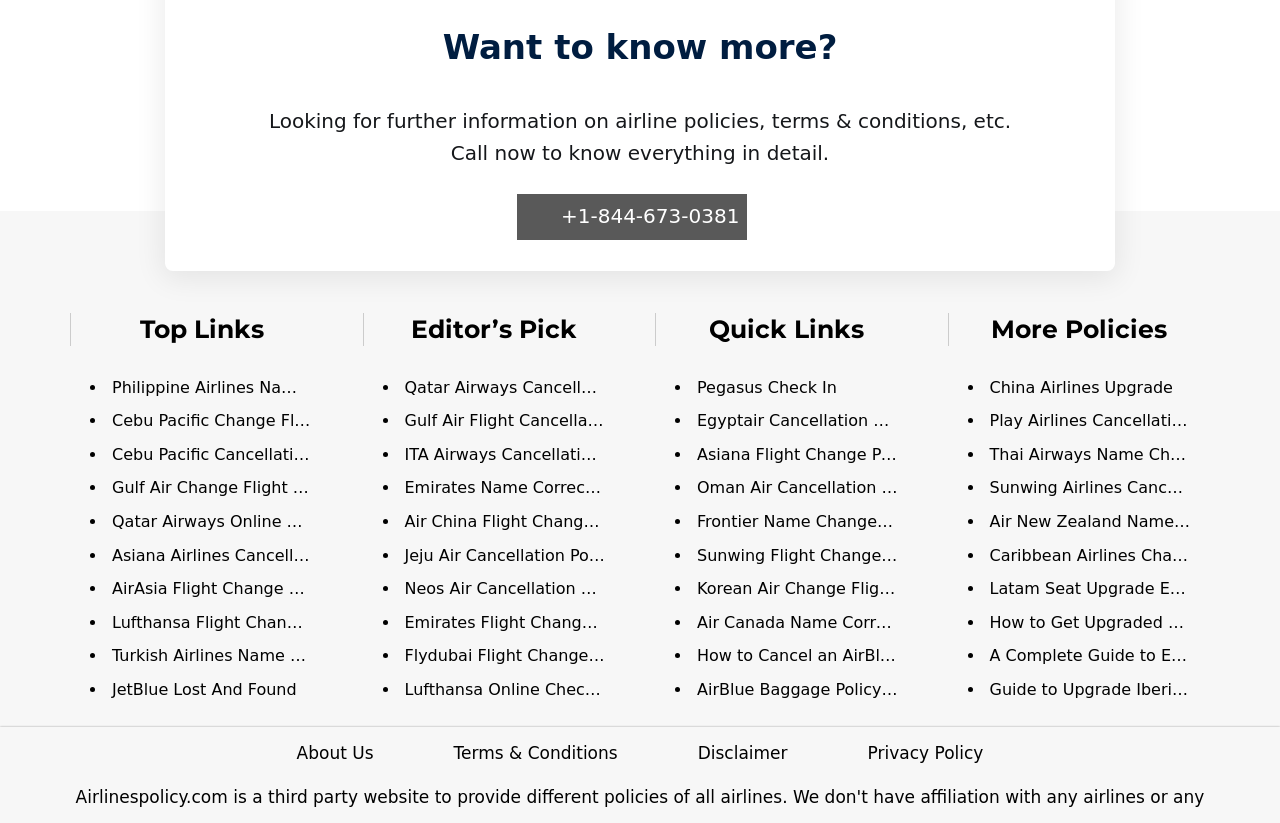Please reply to the following question using a single word or phrase: 
What is the category of links listed under 'Editor’s Pick'?

Airline policies